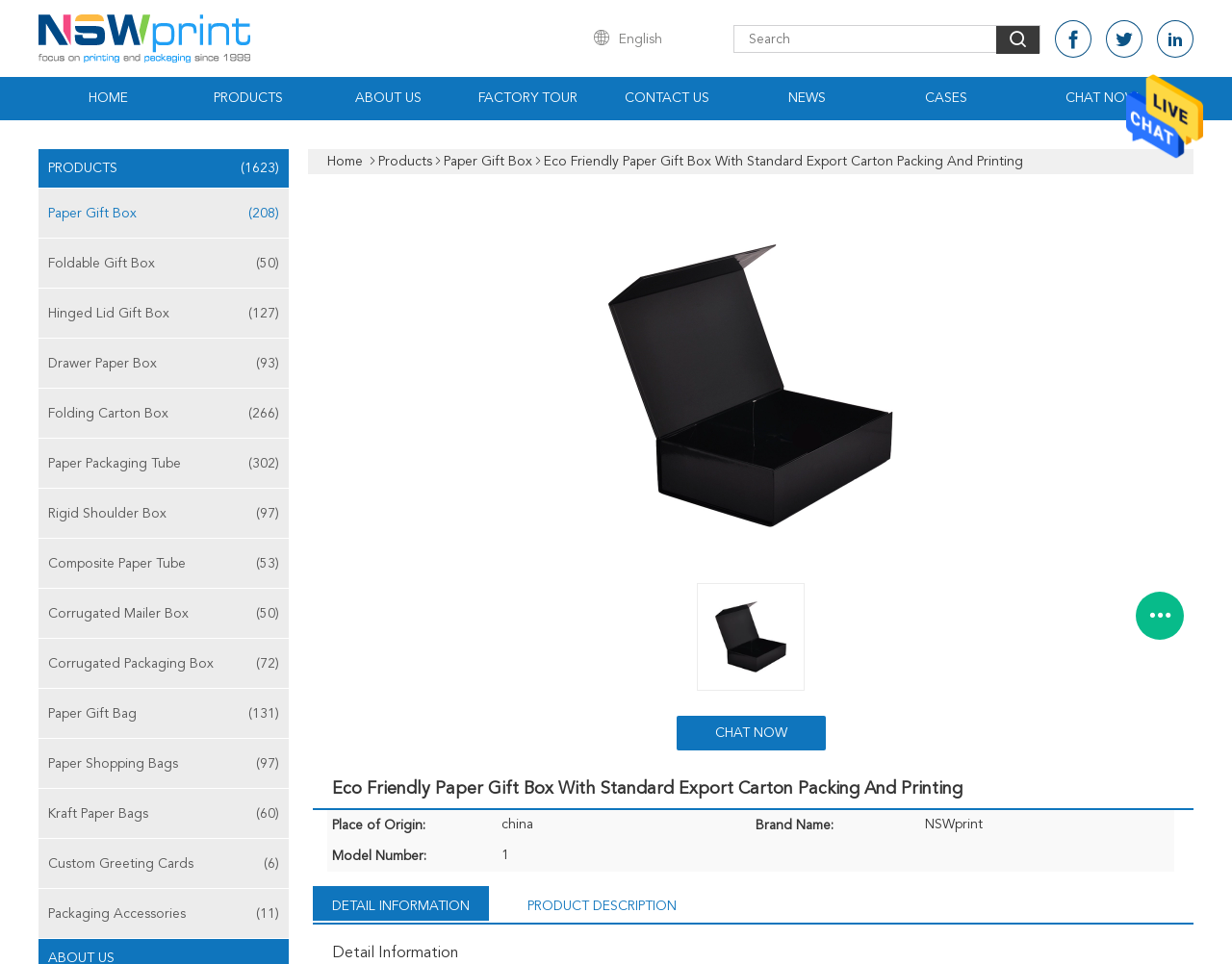Generate a thorough explanation of the webpage's elements.

This webpage is about Eco Friendly Paper Gift Box With Standard Export Carton Packing And Printing from China. At the top right corner, there is a "Send Message" link with an accompanying image. Below it, there are links to "China Paper Gift Box manufacturer" and an image associated with it. 

On the top navigation bar, there are links to "HOME", "PRODUCTS", "ABOUT US", "FACTORY TOUR", "CONTACT US", "NEWS", "CASES", and "CHAT NOW". 

To the right of the navigation bar, there is a search box and a language selection dropdown with "English" as the current option. There are also three icons represented by "\ue618", "\ue64c", and "\ue6c7".

Below the navigation bar, there are multiple categories of products, including "Paper Gift Box", "Foldable Gift Box", "Hinged Lid Gift Box", and more. Each category has a heading and a link to the corresponding product page.

In the main content area, there is a detailed description of the Eco Friendly Paper Gift Box With Standard Export Carton Packing And Printing product, accompanied by multiple images. There are also links to "Home", "Products", and "Paper Gift Box" above the product description.

Below the product description, there is a table with detailed information about the product, including its place of origin, brand name, and model number. 

At the bottom of the page, there are links to "DETAIL INFORMATION" and "PRODUCT DESCRIPTION".